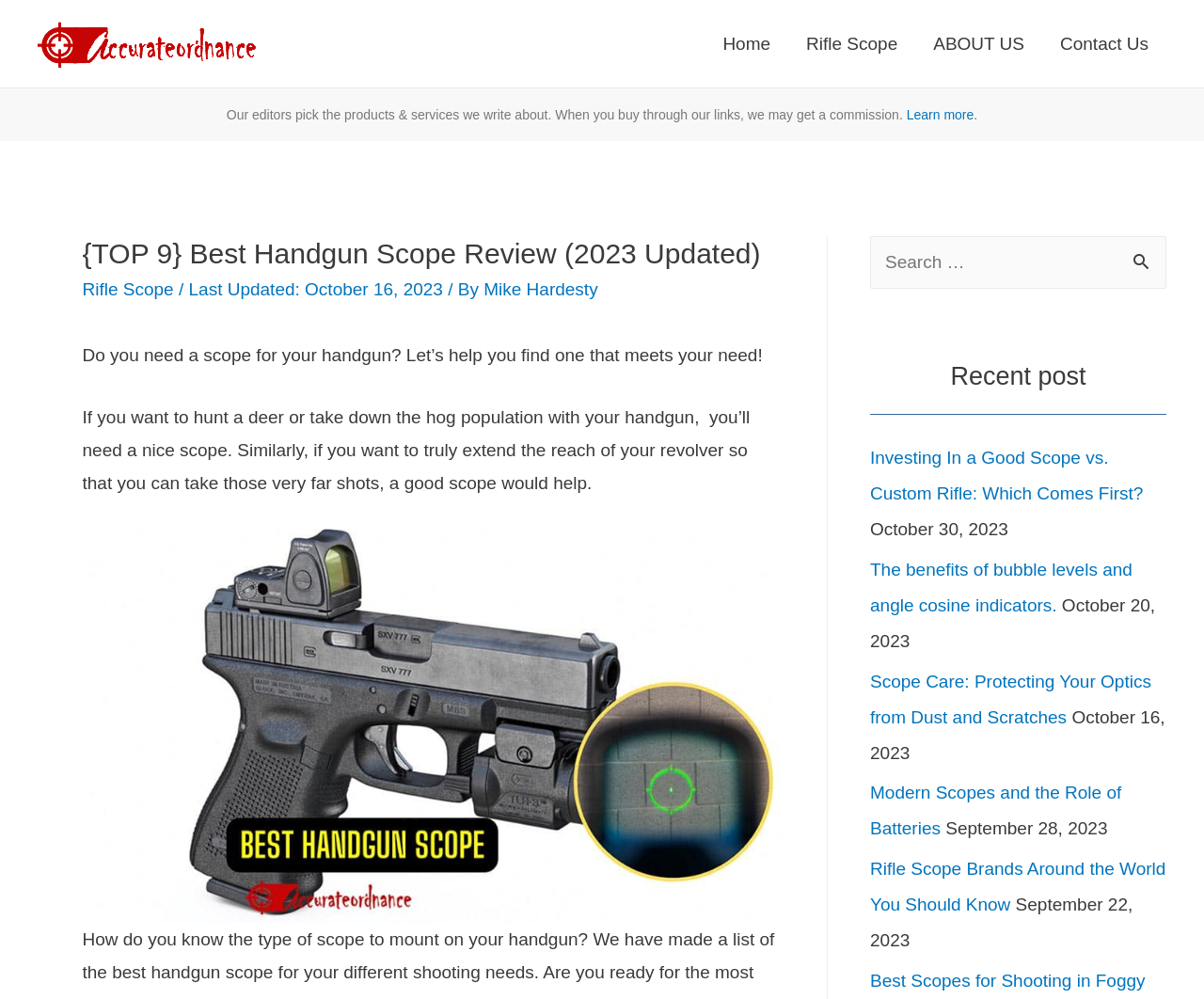Find the bounding box coordinates for the area that must be clicked to perform this action: "Check the recent post 'Investing In a Good Scope vs. Custom Rifle: Which Comes First?'".

[0.723, 0.448, 0.949, 0.504]